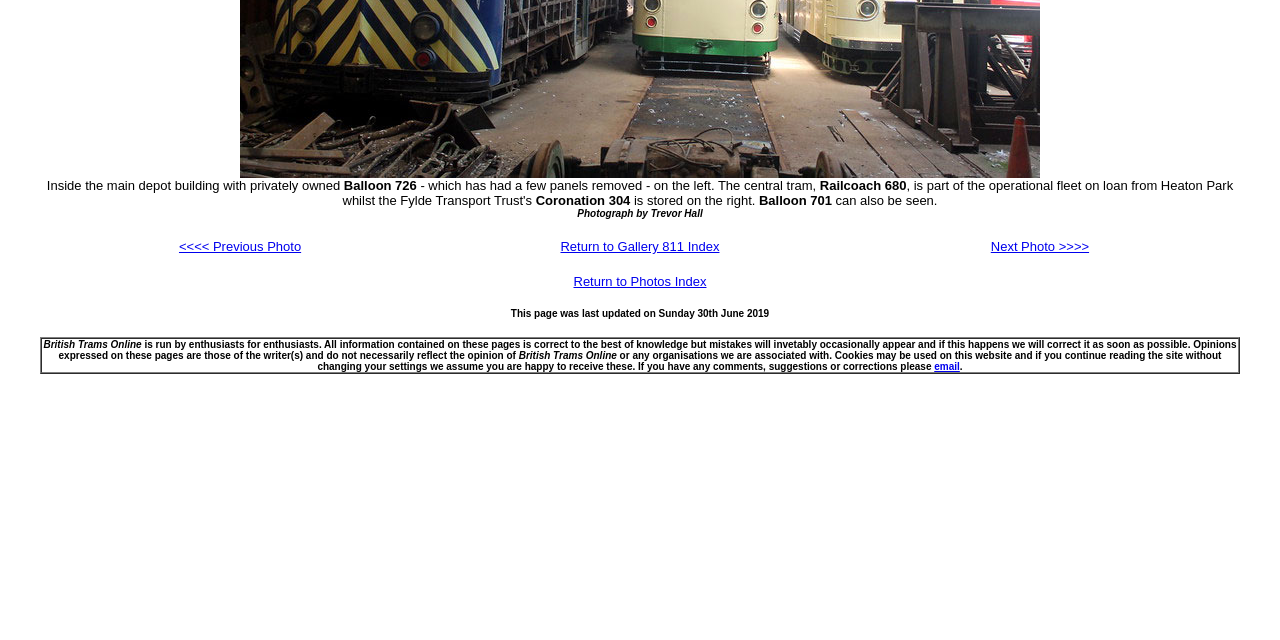Locate the UI element that matches the description Return to Gallery 811 Index in the webpage screenshot. Return the bounding box coordinates in the format (top-left x, top-left y, bottom-right x, bottom-right y), with values ranging from 0 to 1.

[0.438, 0.373, 0.562, 0.397]